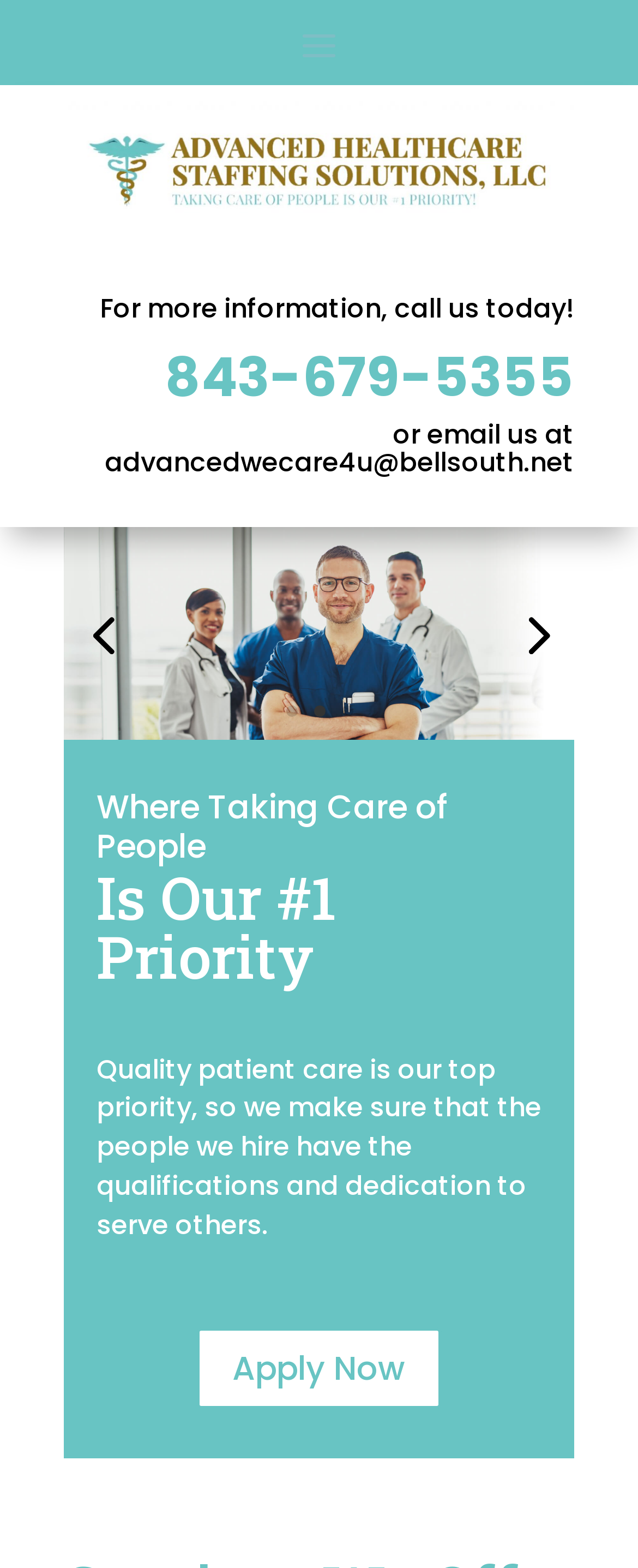What can I do by clicking the 'Apply Now' button?
Please use the image to provide an in-depth answer to the question.

I inferred the action by looking at the link element with the text 'Apply Now 5' which is located at the bottom of the webpage, and assuming that it leads to a job application page.